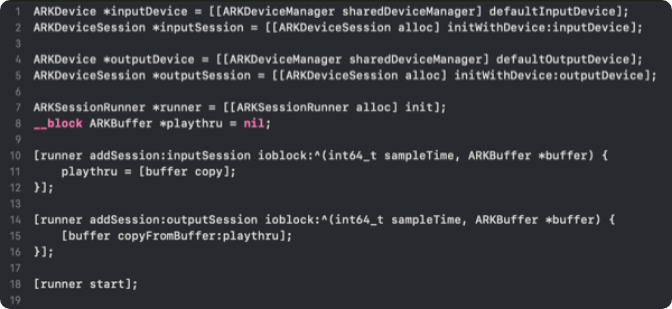Describe all the elements in the image with great detail.

The image presents a snippet of sample code related to audio processing in a programming context, specifically involving the ARKDevice and ARKSessionRunner classes. The code demonstrates the setup for an audio session, illustrating how to manage input and output devices seamlessly.

In this example, an input device is initialized using the ARKDeviceManager, followed by the creation of an output device and a dedicated output session. The ARKSessionRunner is utilized to run the session. Within the runner, blocks are added to handle input and output sessions, showcasing how buffers are copied to facilitate audio playback.

This illustration is particularly relevant for developers working on applications that require audio capture, mixing, and playback functionalities, emphasizing efficient handling of real-time audio processing tasks.